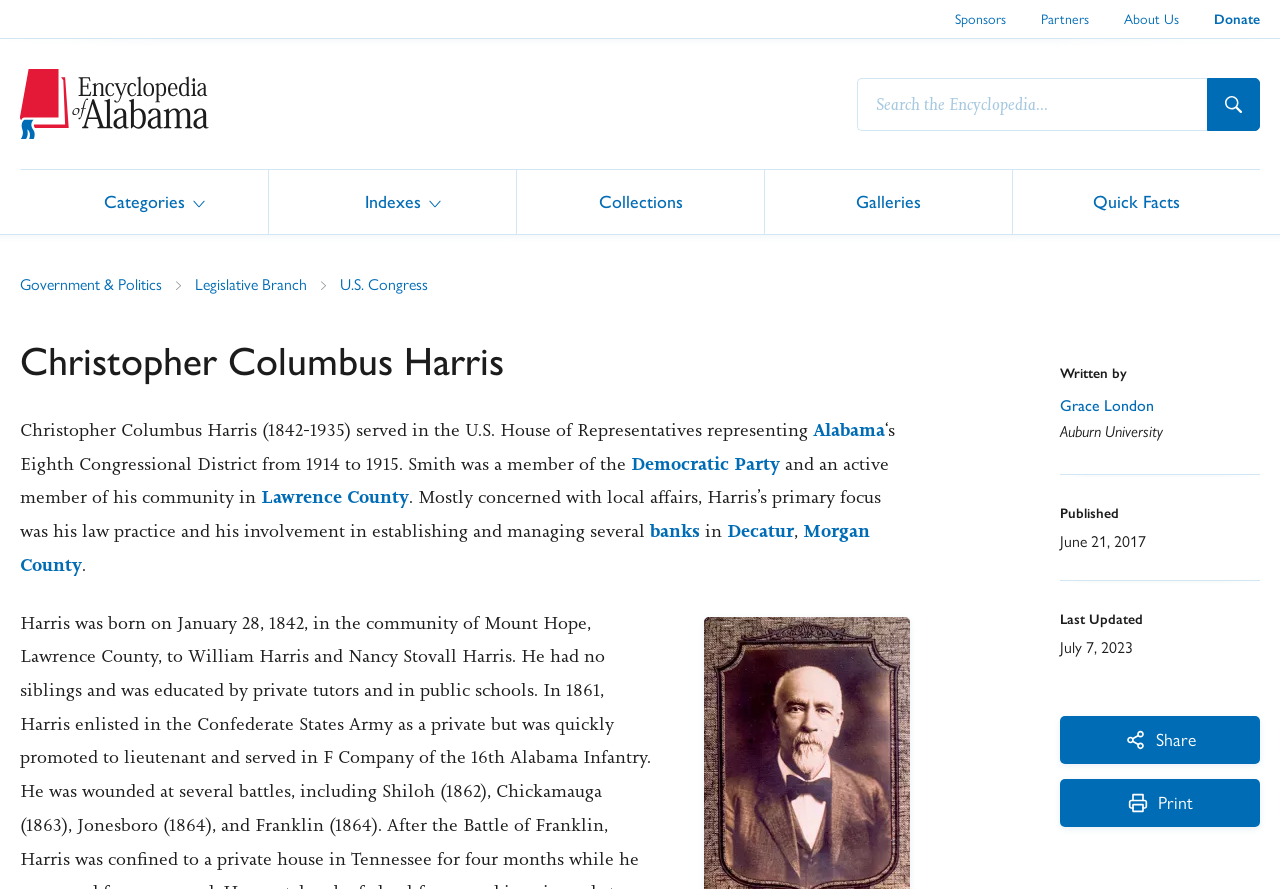Please provide a comprehensive answer to the question below using the information from the image: What was Christopher Columbus Harris's occupation?

I found the answer by reading the paragraph that describes Harris's life, where it mentions that 'Harris’s primary focus was his law practice and his involvement in establishing and managing several banks'.